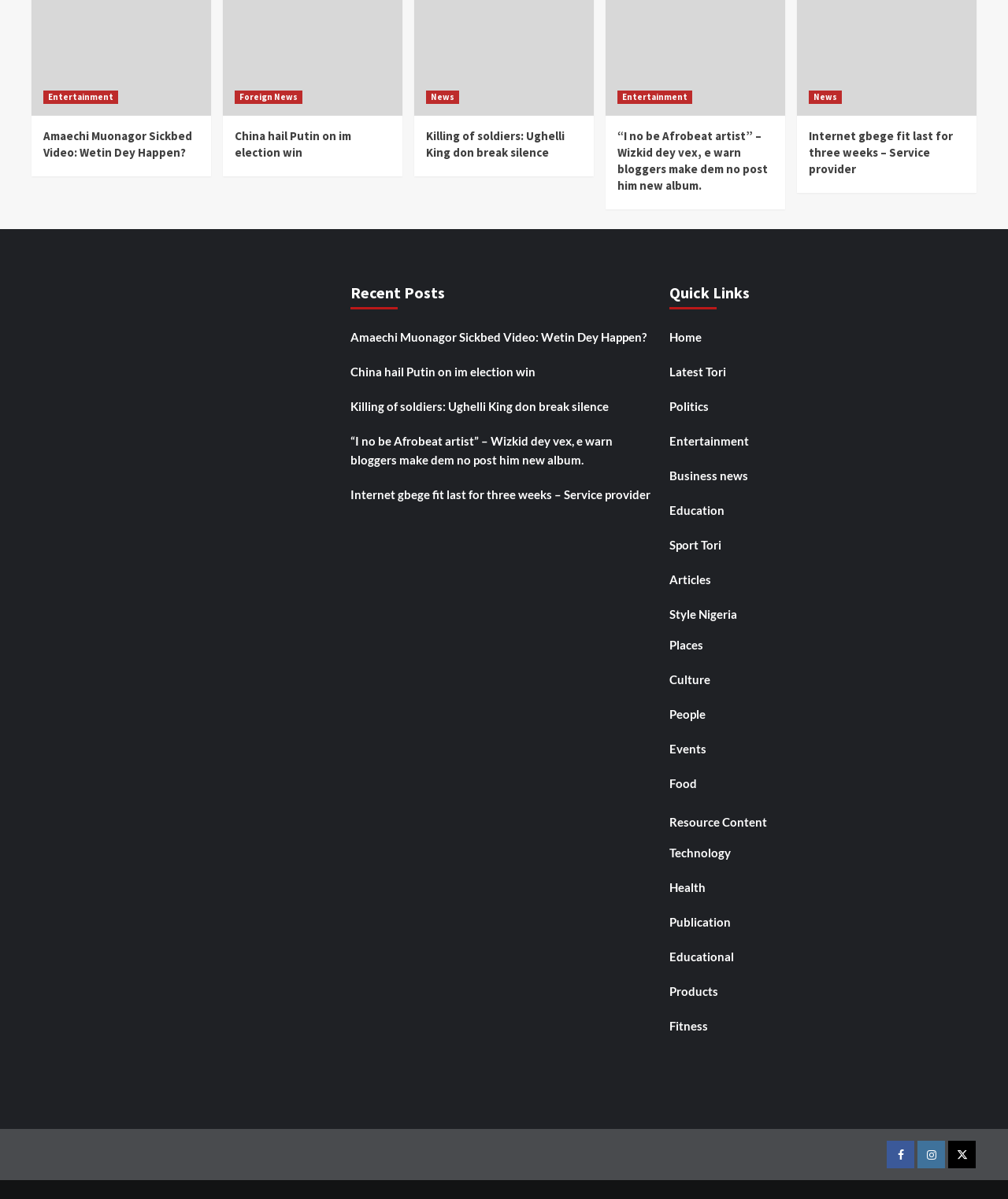What social media platforms are linked on this webpage?
Answer the question in as much detail as possible.

At the bottom of the webpage, there are links to three social media platforms: Facebook, Instagram, and Twitter, represented by their respective icons.